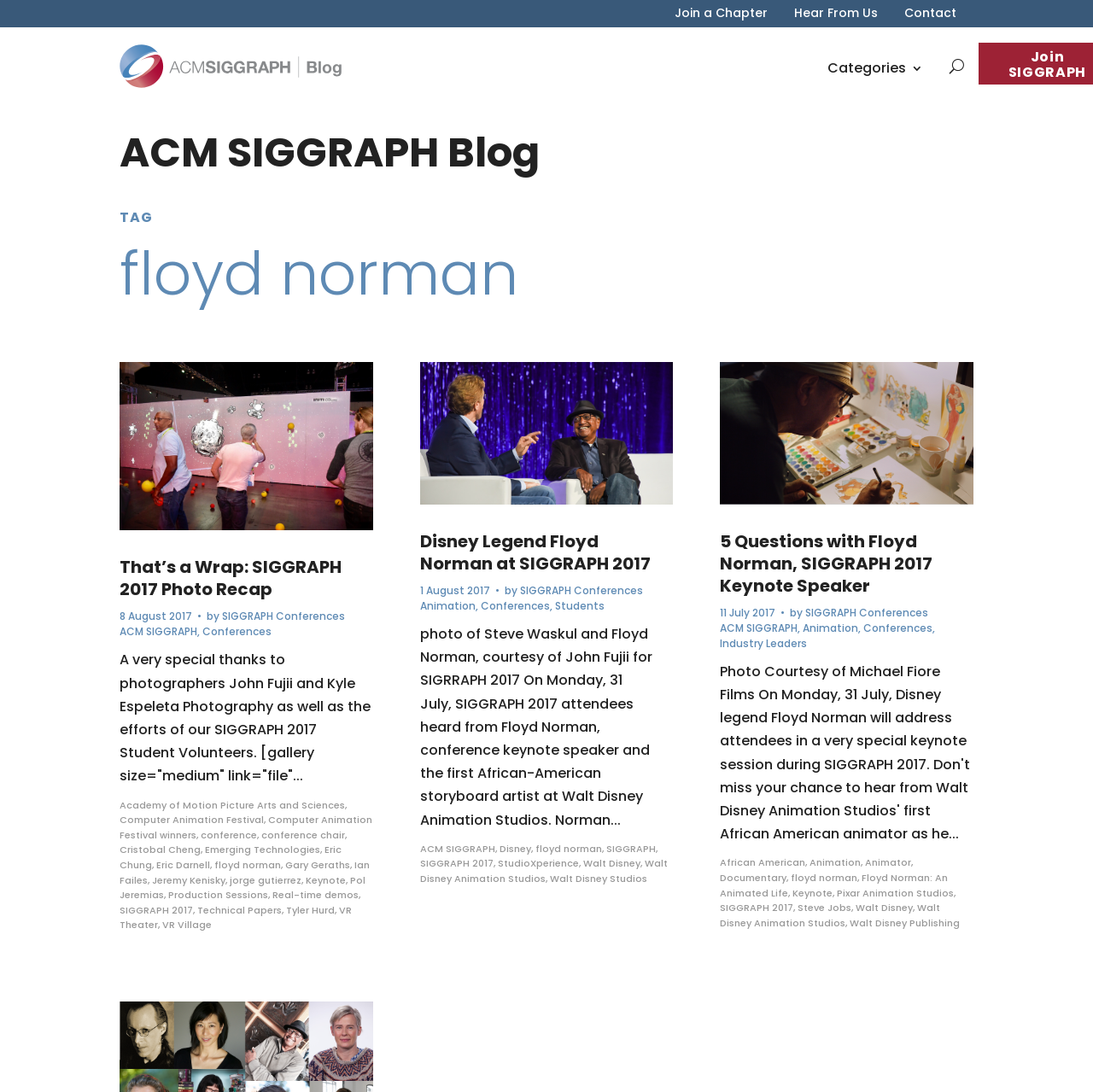Generate the text content of the main headline of the webpage.

ACM SIGGRAPH Blog